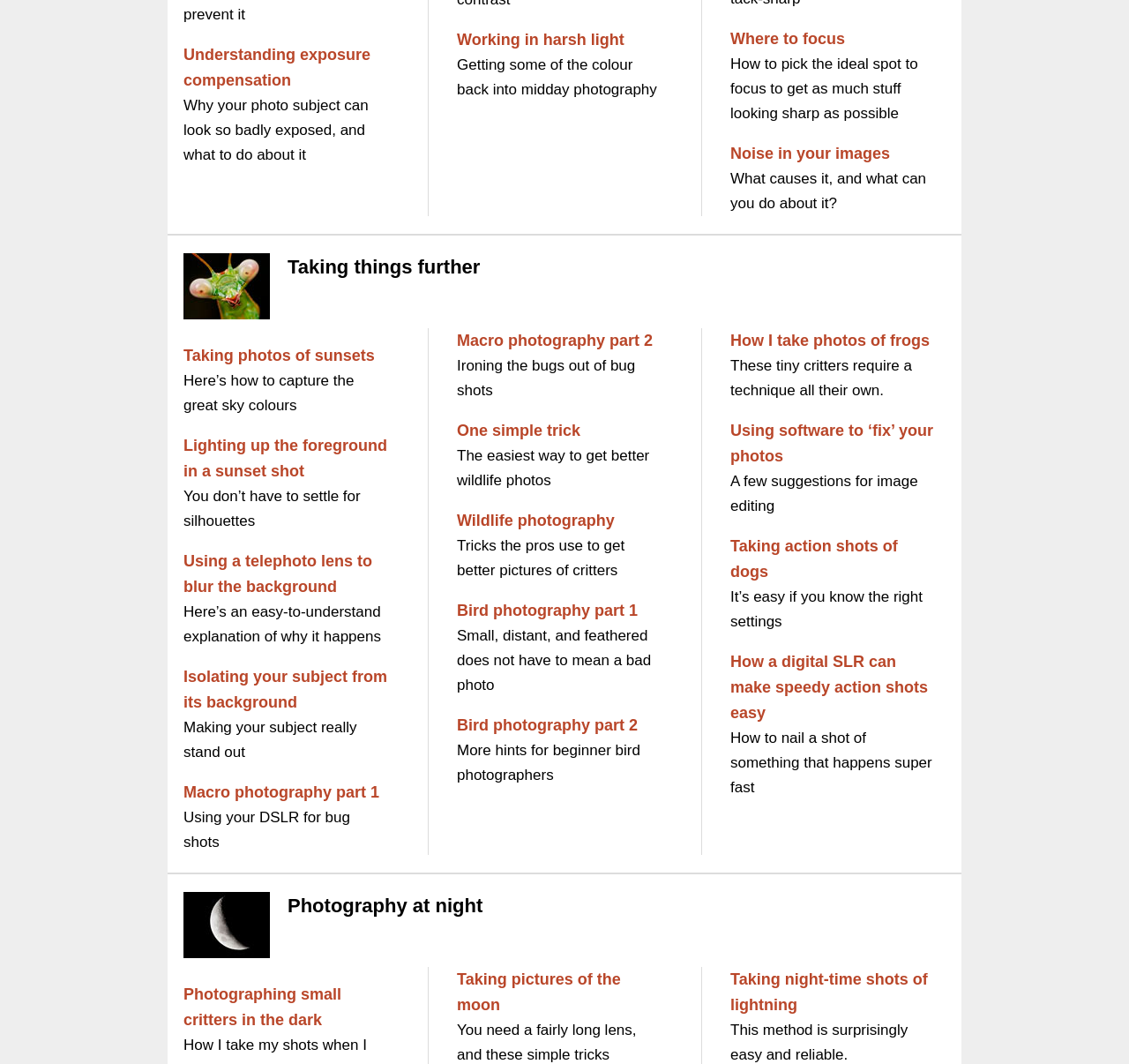Specify the bounding box coordinates (top-left x, top-left y, bottom-right x, bottom-right y) of the UI element in the screenshot that matches this description: One simple trick

[0.405, 0.396, 0.514, 0.413]